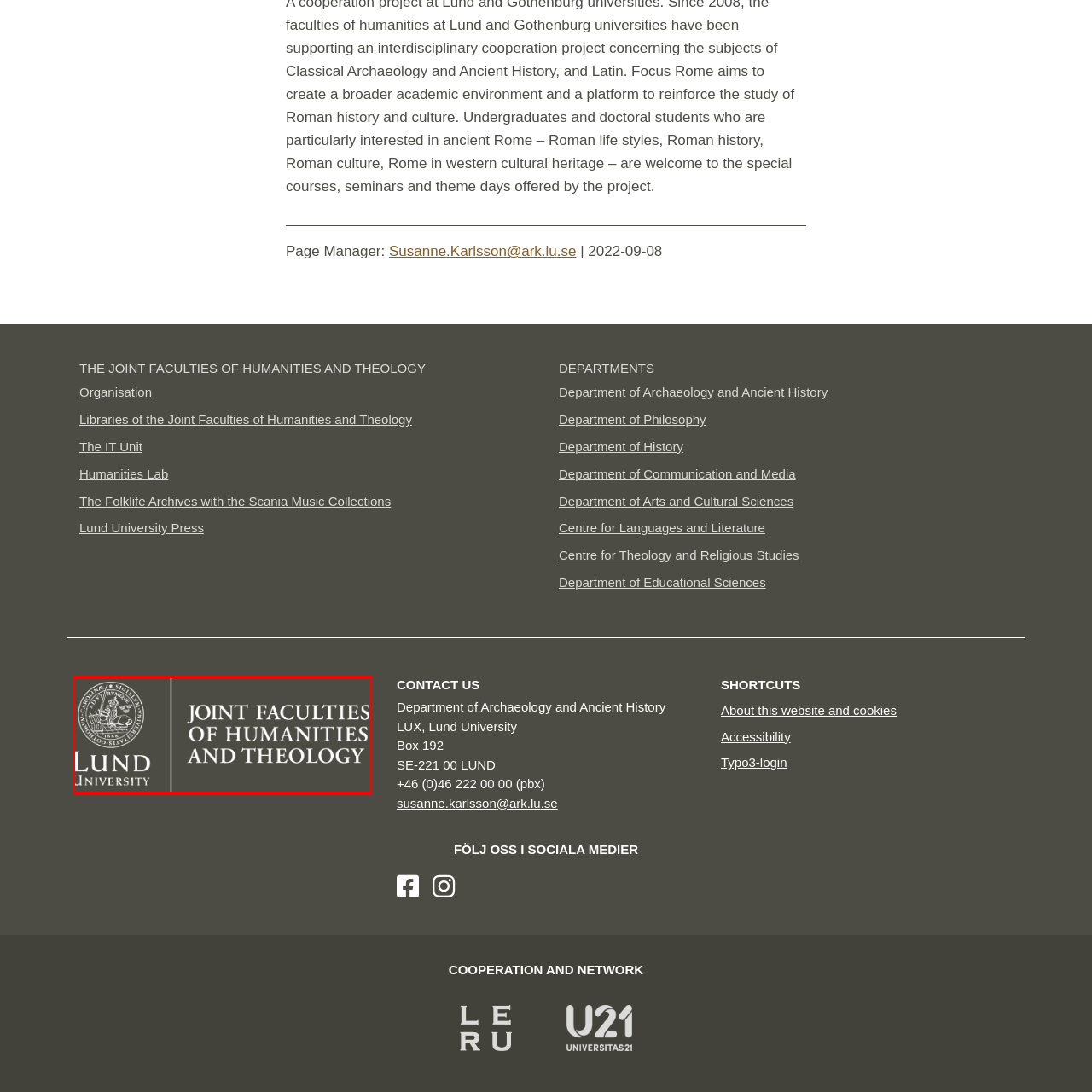Carefully analyze the image within the red boundary and describe it extensively.

The image features the logo of the Joint Faculties of Humanities and Theology at Lund University. It prominently displays the name "Lund University" at the base, with the text "JOINT FACULTIES OF HUMANITIES AND THEOLOGY" creatively laid out beside it. The logo is symbolically underscored by a circular emblem, which likely represents the university’s heritage and academic traditions. This visual identity reflects the institution's commitment to comprehensive education and research in the humanities and theology, serving as a definitive marker of its role within the academic community. The monochromatic color scheme of the logo lends it a sophisticated and formal appearance, suitable for an educational institution.